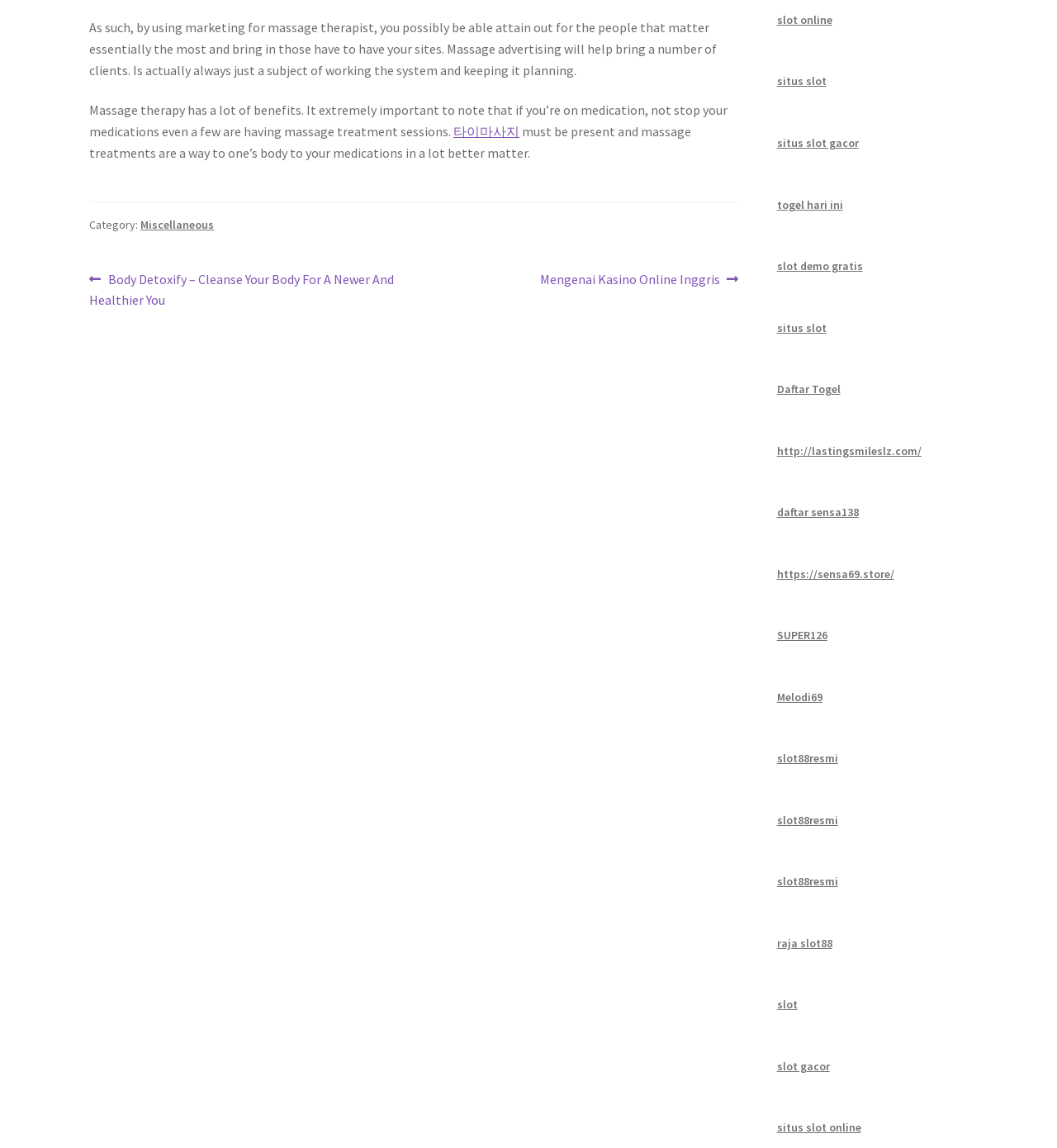Can you show the bounding box coordinates of the region to click on to complete the task described in the instruction: "Visit the Miscellaneous category"?

[0.133, 0.189, 0.202, 0.202]